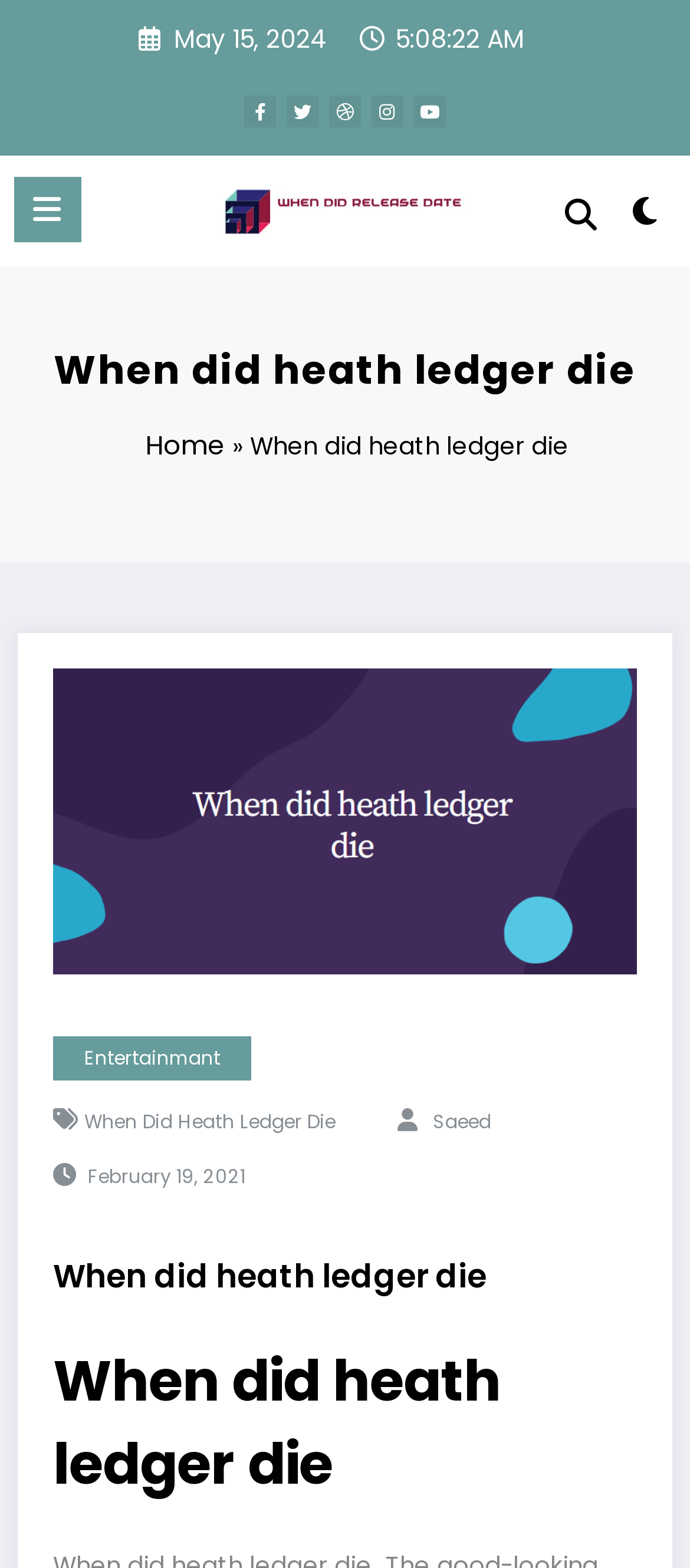Please indicate the bounding box coordinates for the clickable area to complete the following task: "Click the Facebook icon". The coordinates should be specified as four float numbers between 0 and 1, i.e., [left, top, right, bottom].

[0.354, 0.061, 0.4, 0.081]